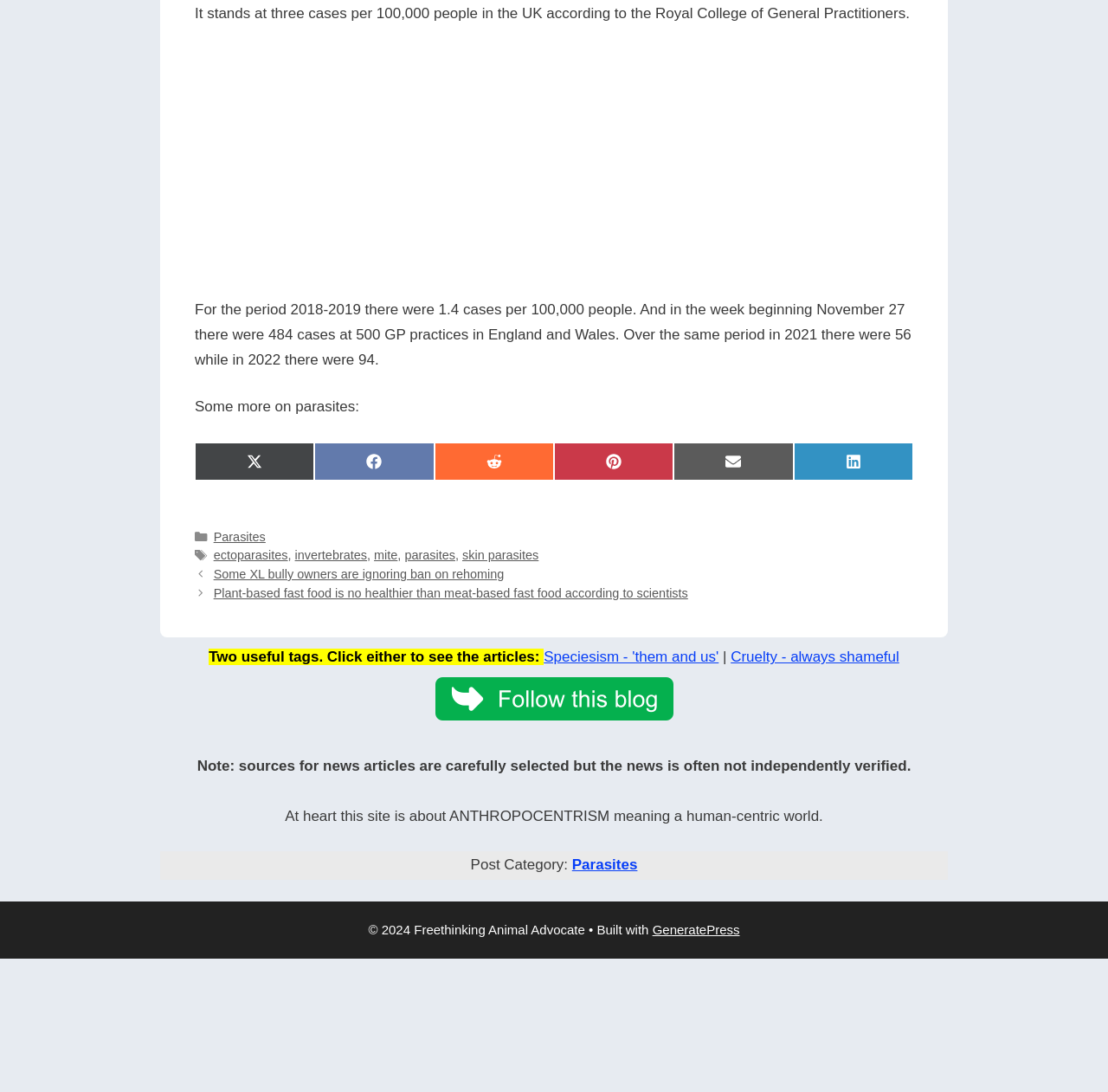Provide a one-word or short-phrase answer to the question:
What is the topic of the article?

Parasites